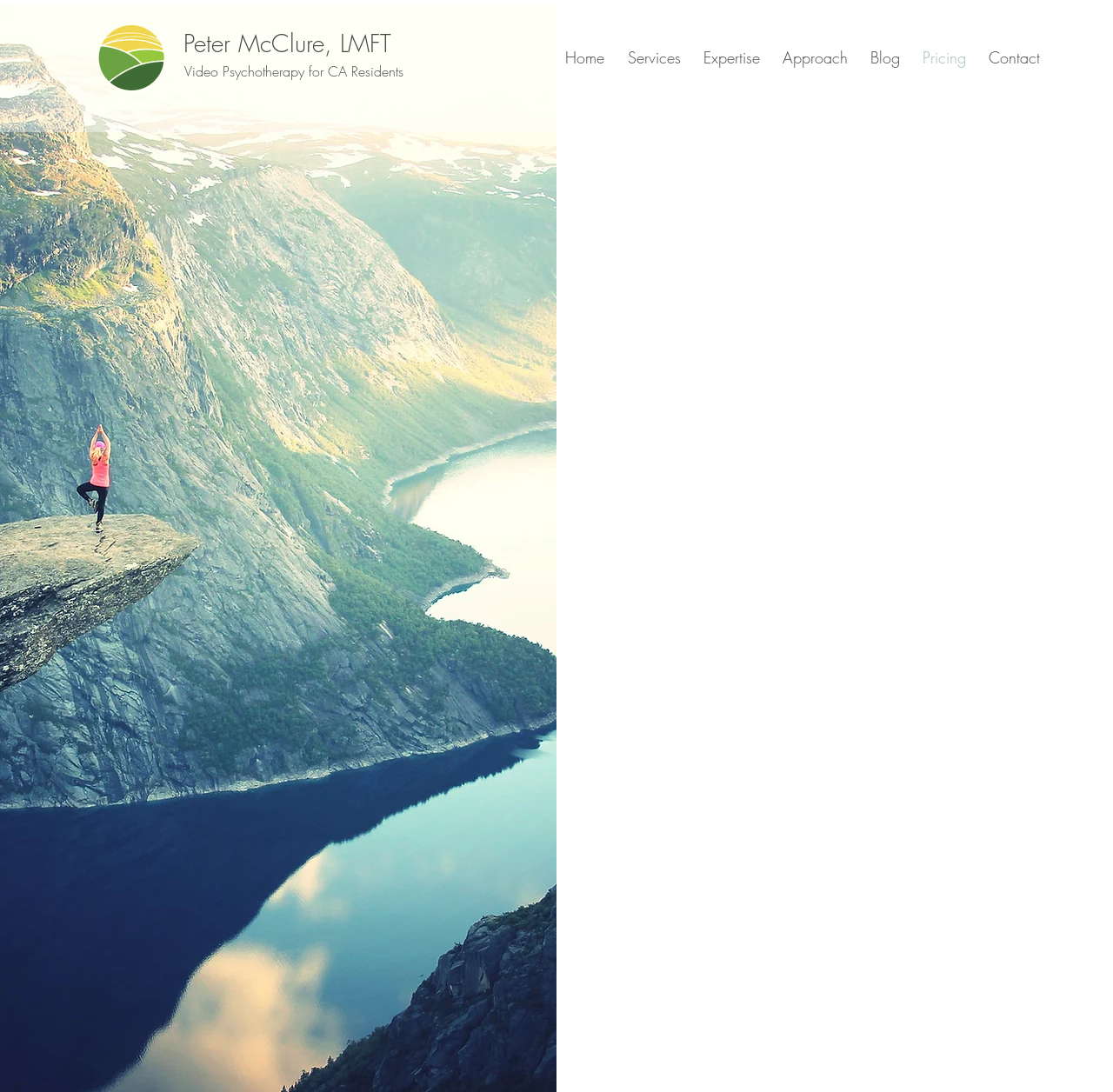Please specify the bounding box coordinates for the clickable region that will help you carry out the instruction: "View Pricing".

[0.819, 0.033, 0.878, 0.072]